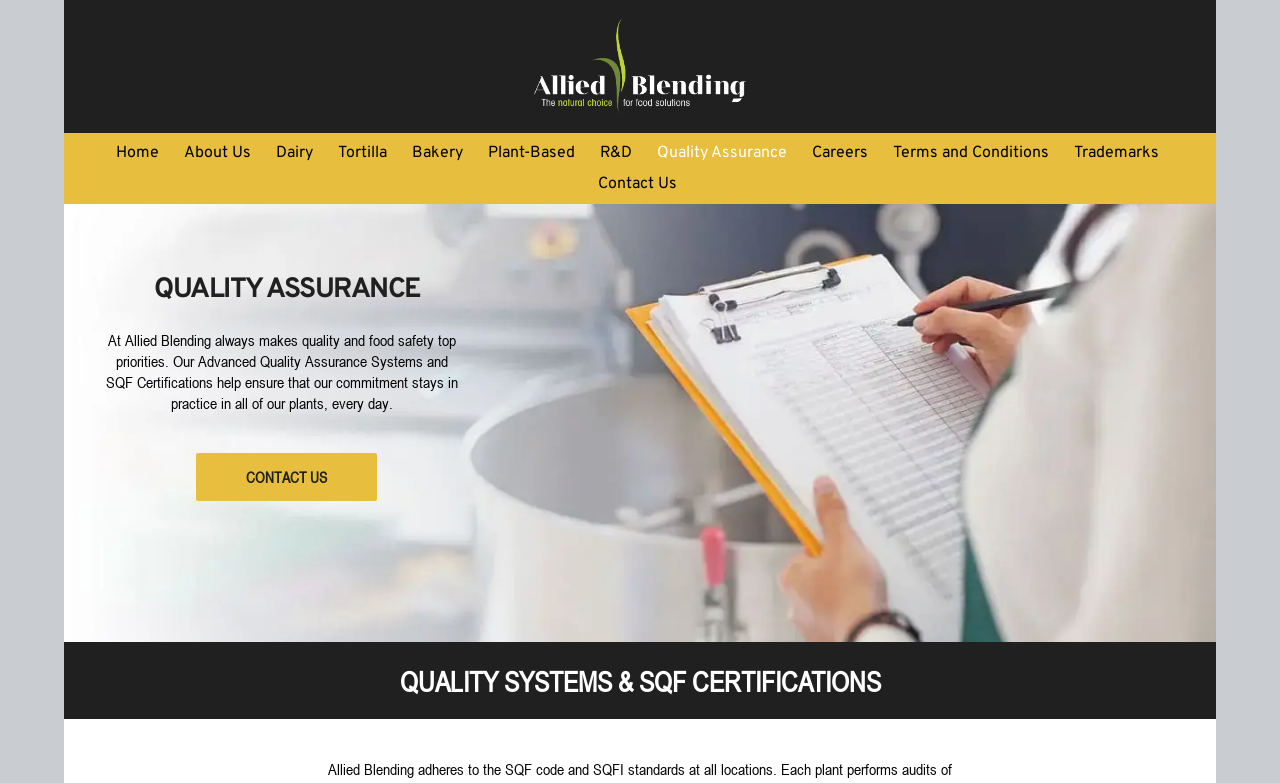Extract the bounding box coordinates of the UI element described by: "About Us". The coordinates should include four float numbers ranging from 0 to 1, e.g., [left, top, right, bottom].

[0.14, 0.177, 0.204, 0.215]